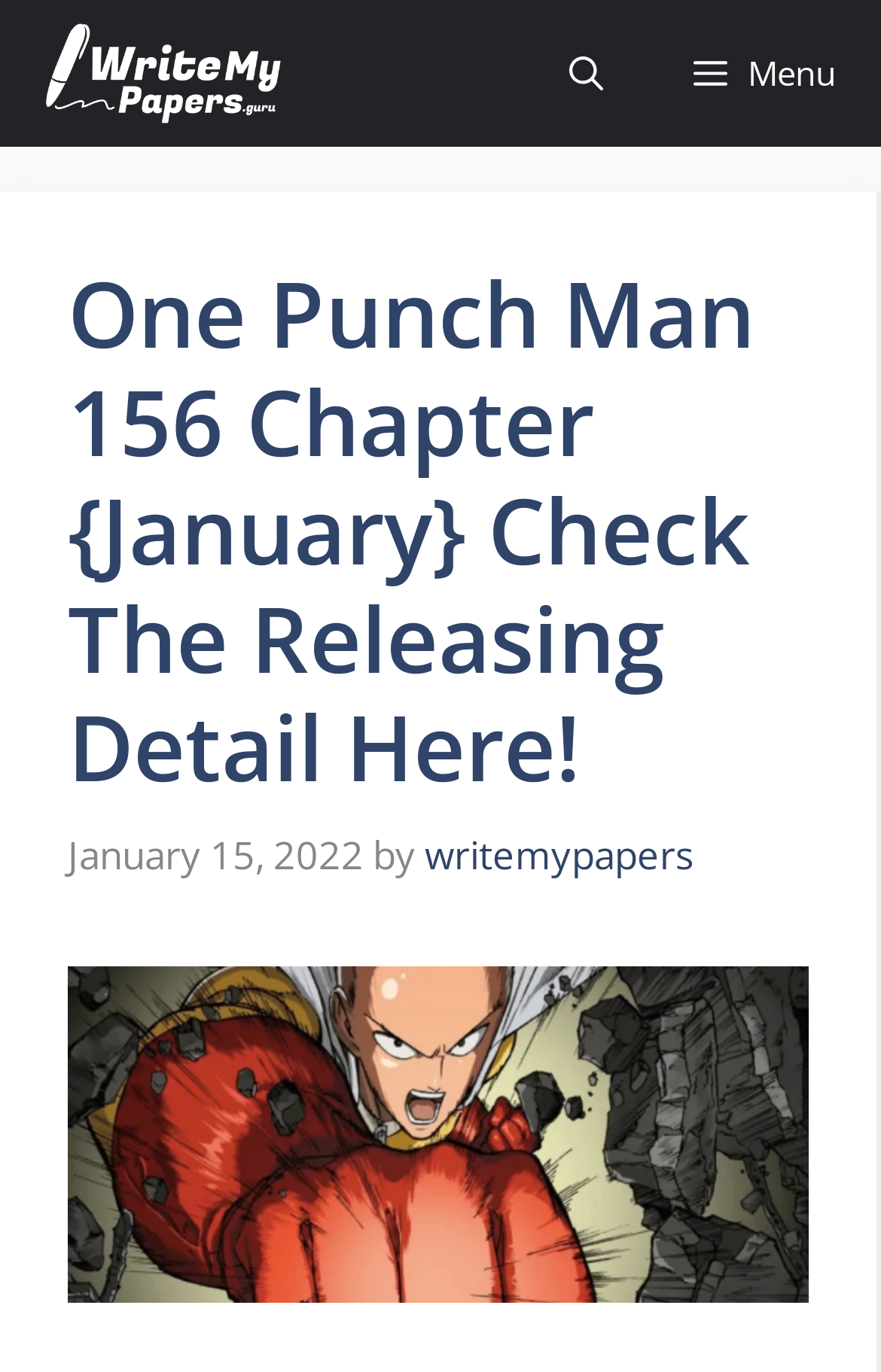Predict the bounding box of the UI element that fits this description: "title="WriteMyPapers.Guru"".

[0.026, 0.0, 0.373, 0.107]